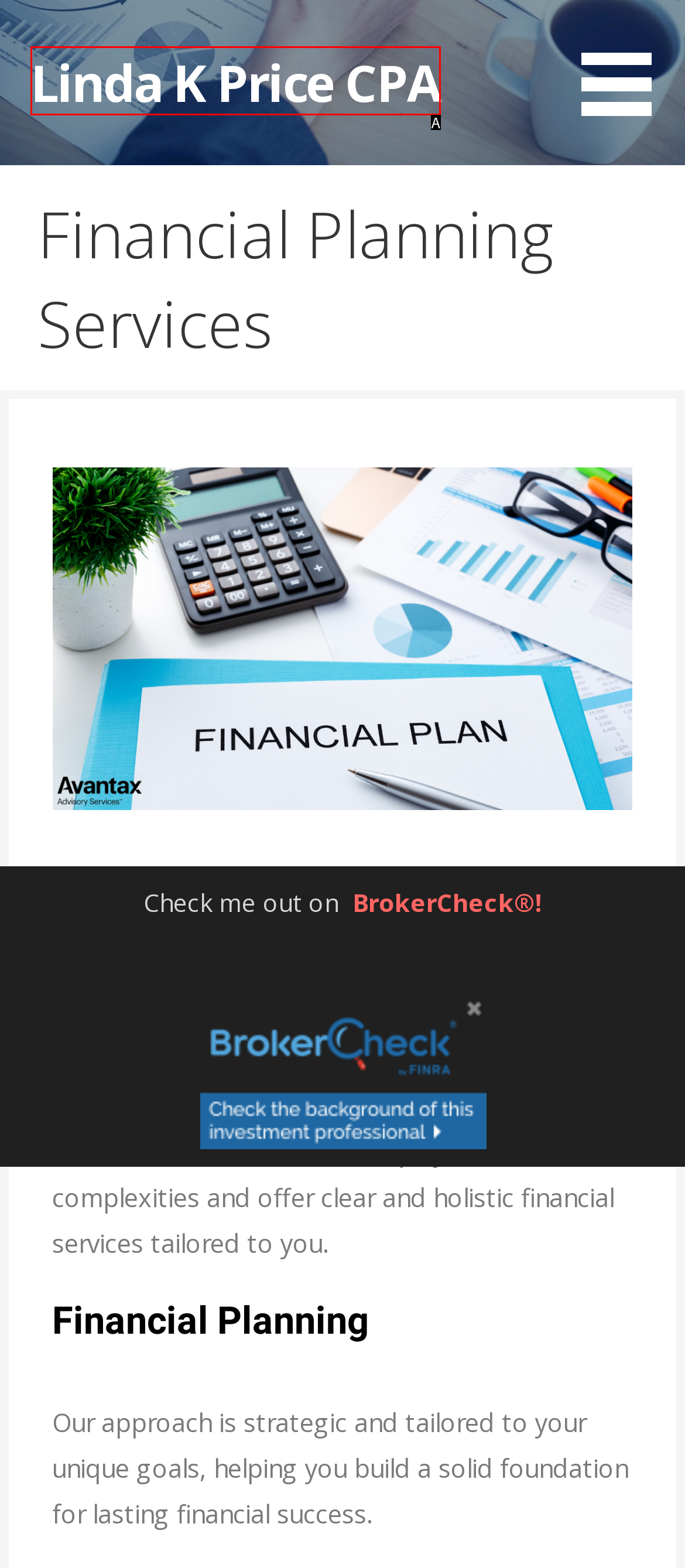Identify the option that corresponds to the given description: Linda K Price CPA. Reply with the letter of the chosen option directly.

A